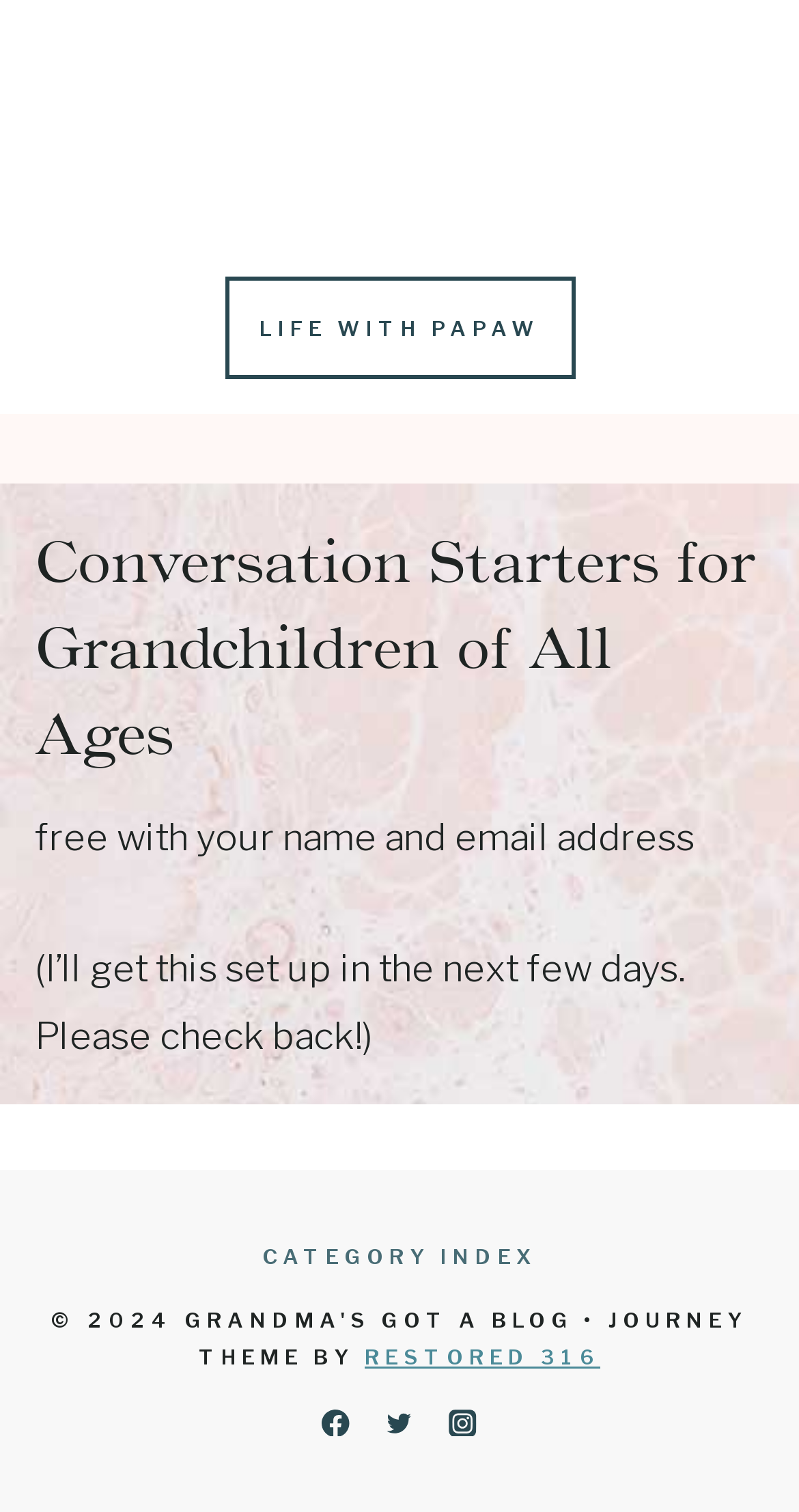Answer this question using a single word or a brief phrase:
What is the name of the blog?

LIFE WITH PAPAW